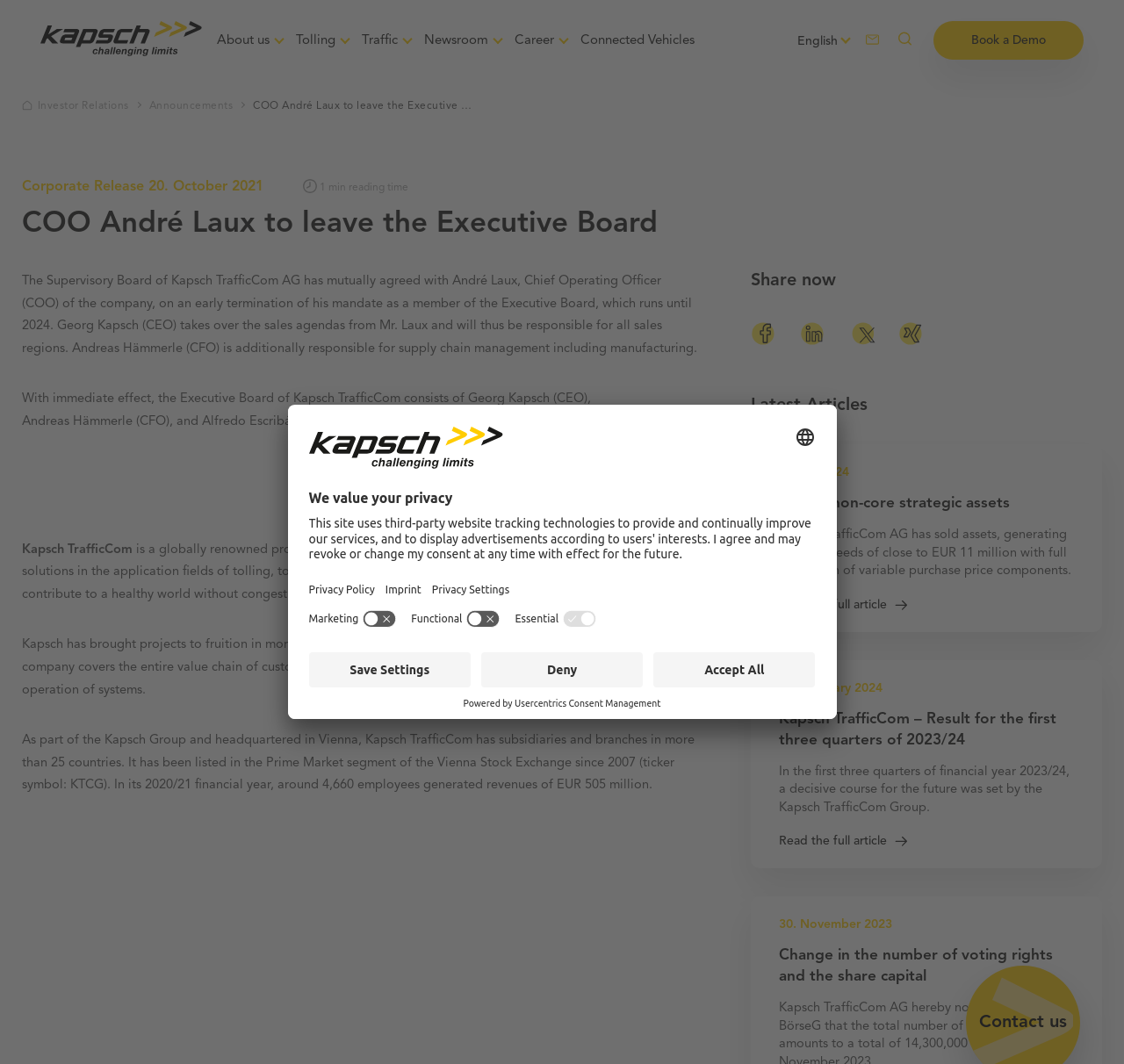Use the information in the screenshot to answer the question comprehensively: In how many countries has Kapsch brought projects to fruition?

I found the number of countries by reading the text content of the webpage, specifically the sentence that says 'Kapsch has brought projects to fruition in more than 50 countries around the globe.'.